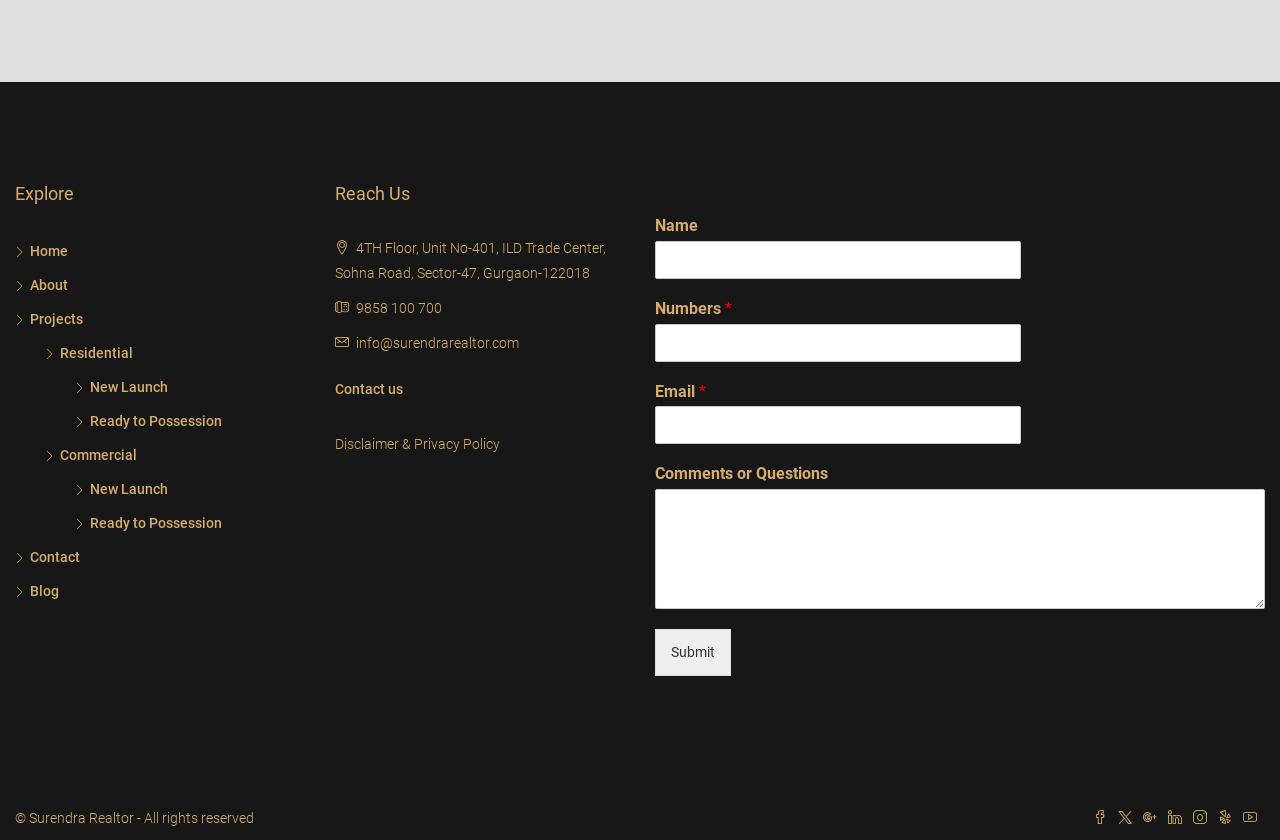Locate the bounding box coordinates of the area you need to click to fulfill this instruction: 'Click on the Contact link'. The coordinates must be in the form of four float numbers ranging from 0 to 1: [left, top, right, bottom].

[0.012, 0.654, 0.062, 0.673]